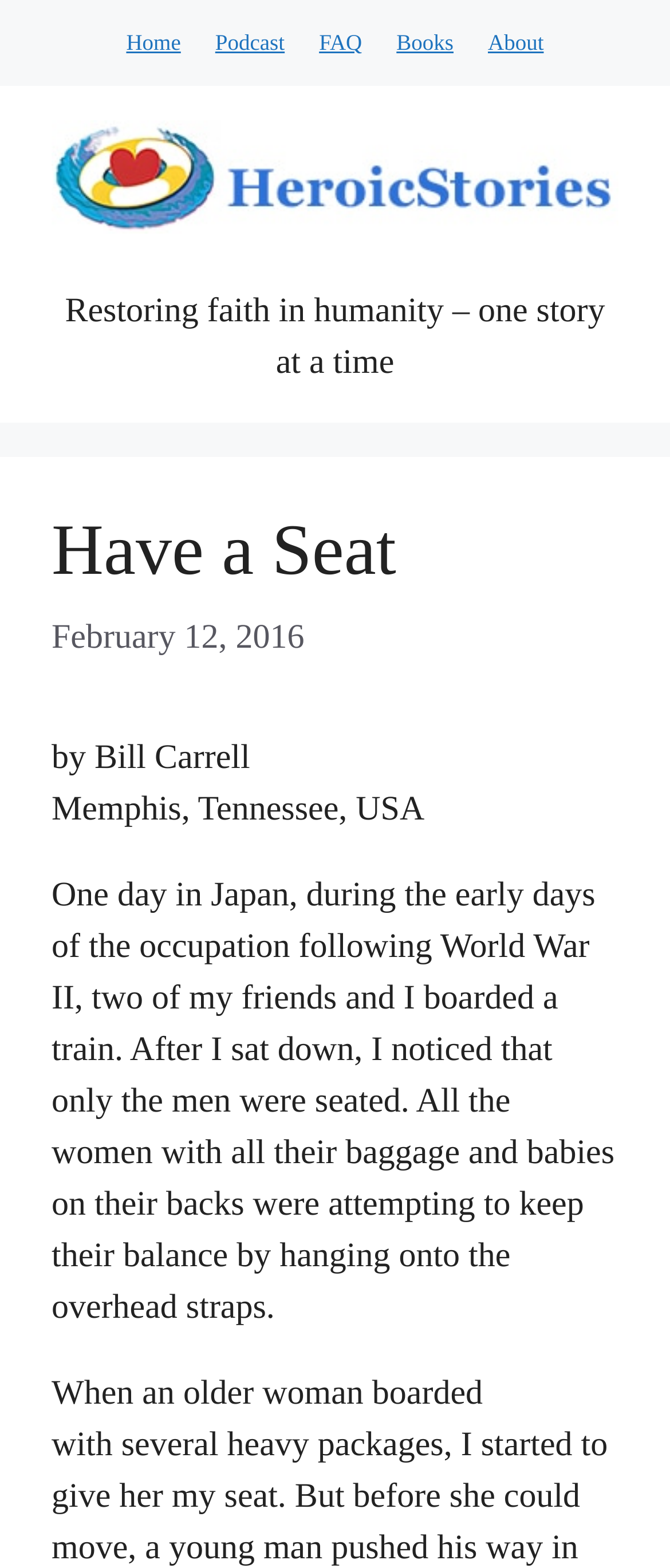What is the occupation period mentioned in the story?
Please provide a single word or phrase based on the screenshot.

World War II